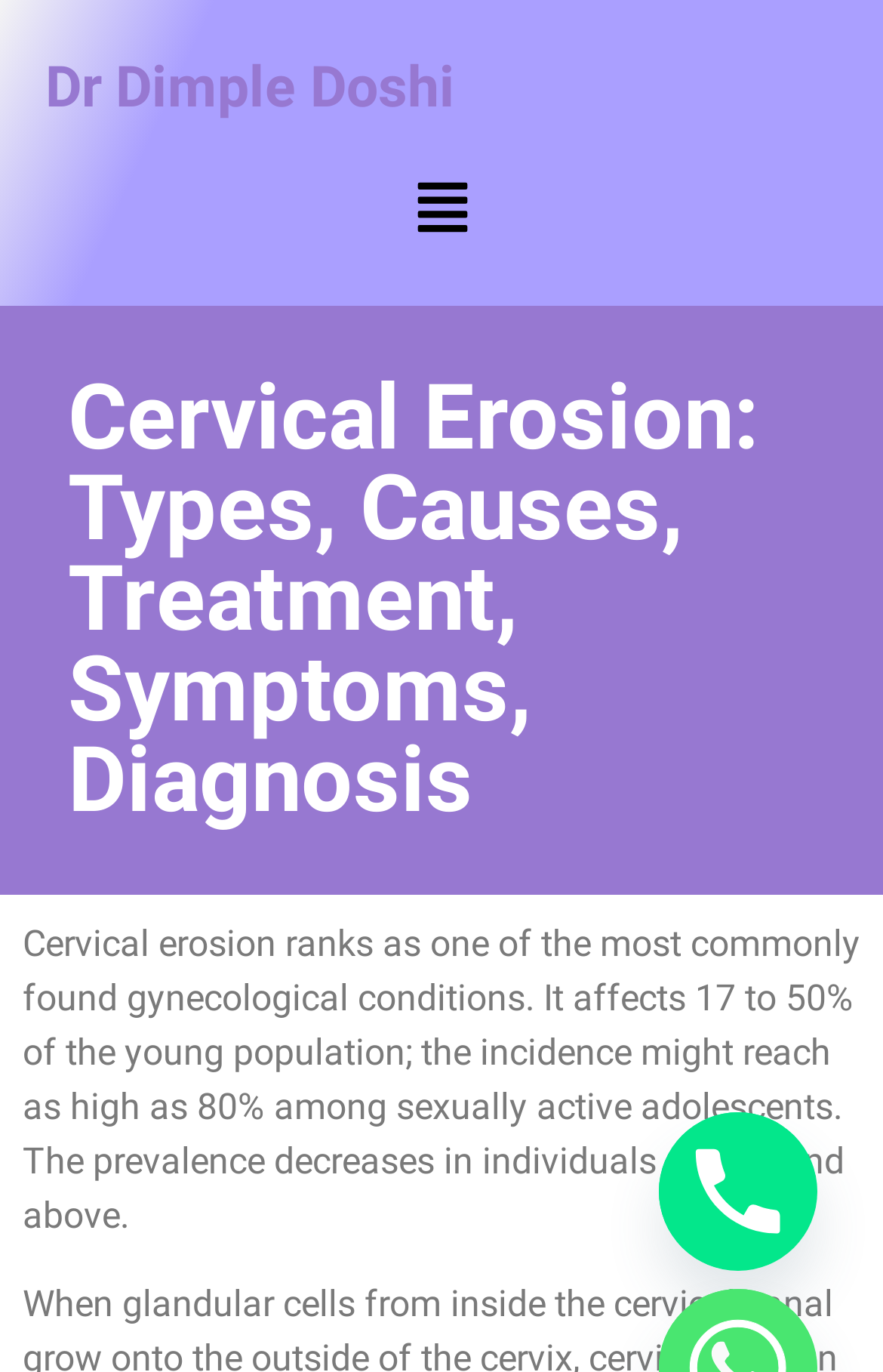Locate the bounding box for the described UI element: "Menu". Ensure the coordinates are four float numbers between 0 and 1, formatted as [left, top, right, bottom].

[0.448, 0.117, 0.552, 0.19]